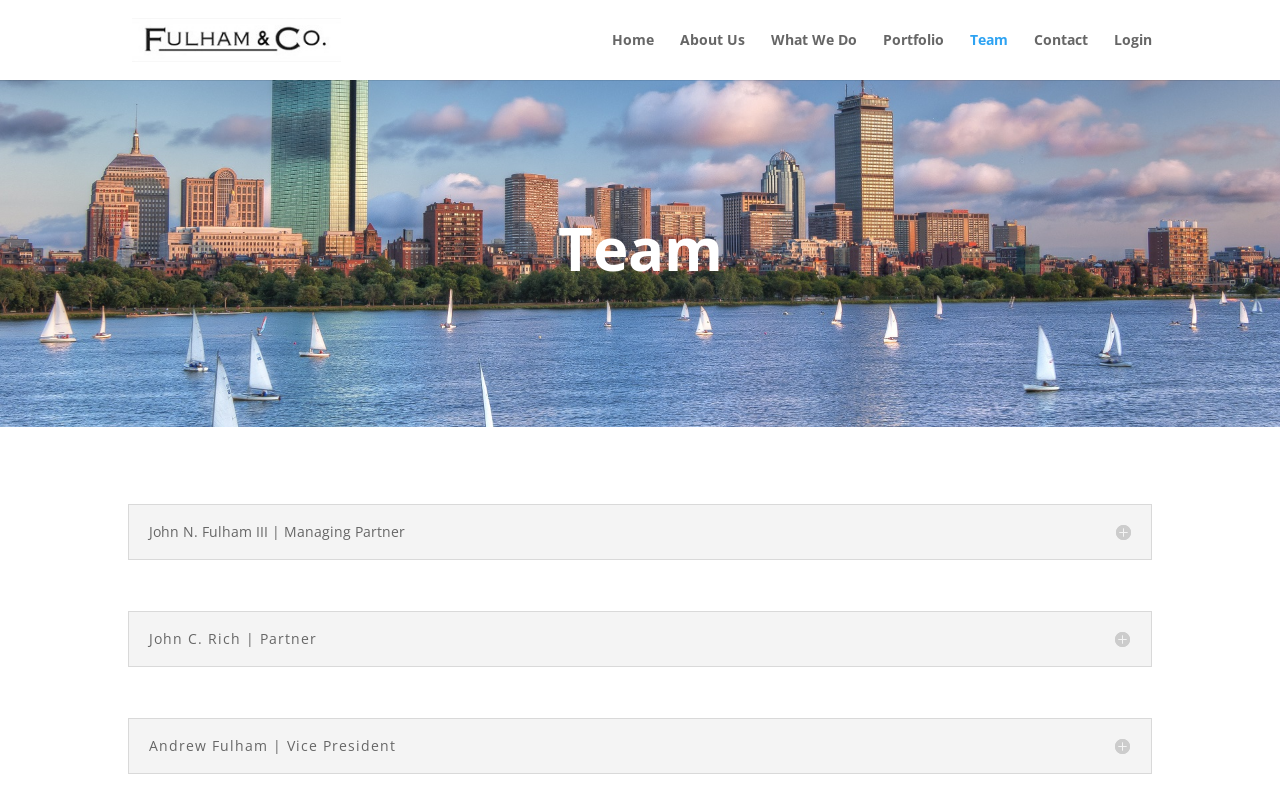Show the bounding box coordinates for the element that needs to be clicked to execute the following instruction: "view team members". Provide the coordinates in the form of four float numbers between 0 and 1, i.e., [left, top, right, bottom].

[0.195, 0.264, 0.805, 0.365]